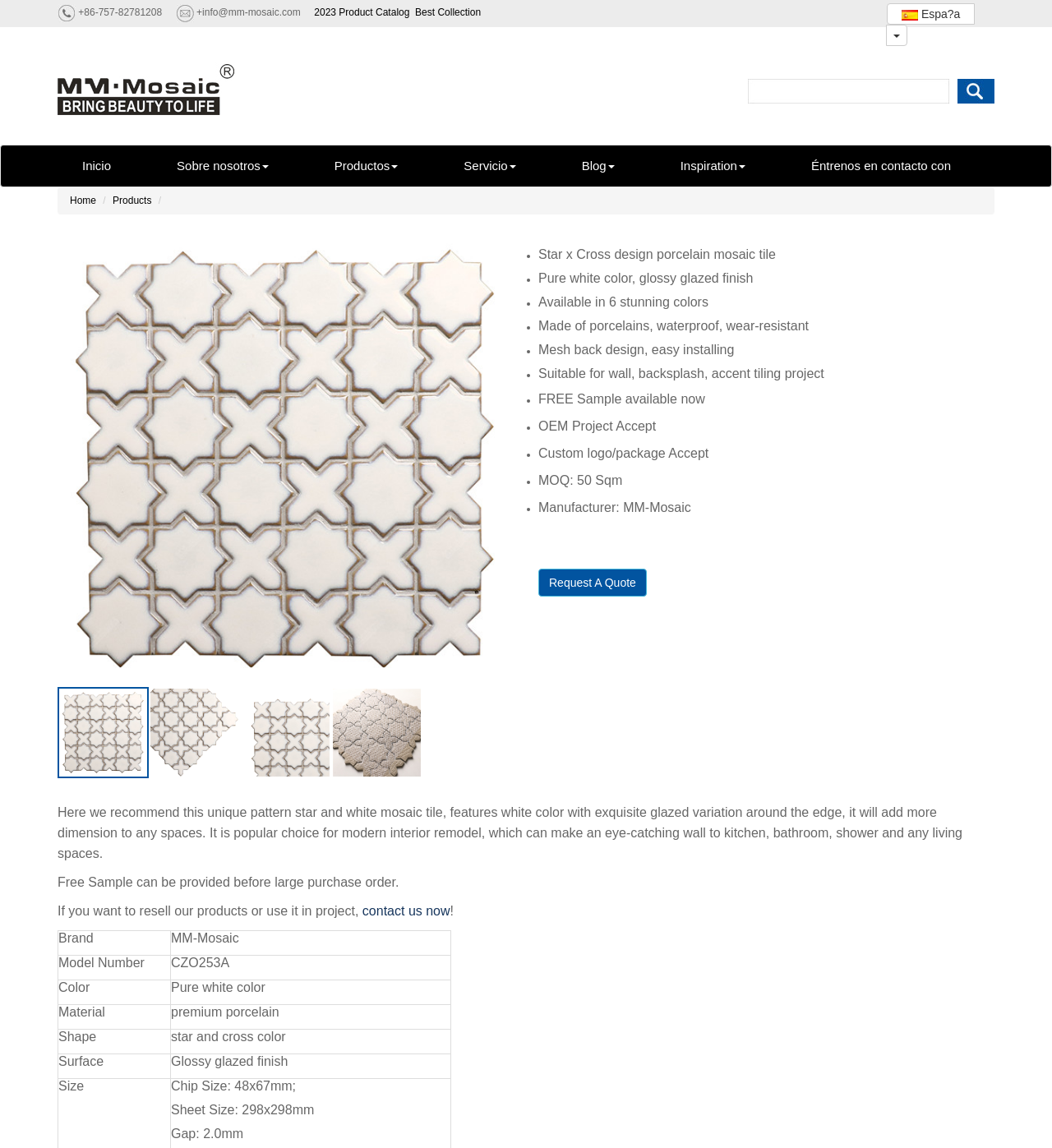What is the material of the star and cross design porcelain mosaic tile?
Please provide a comprehensive answer based on the details in the screenshot.

I found the material of the tile by looking at the product description section, where the details of the product are listed. The material is specified as premium porcelain.